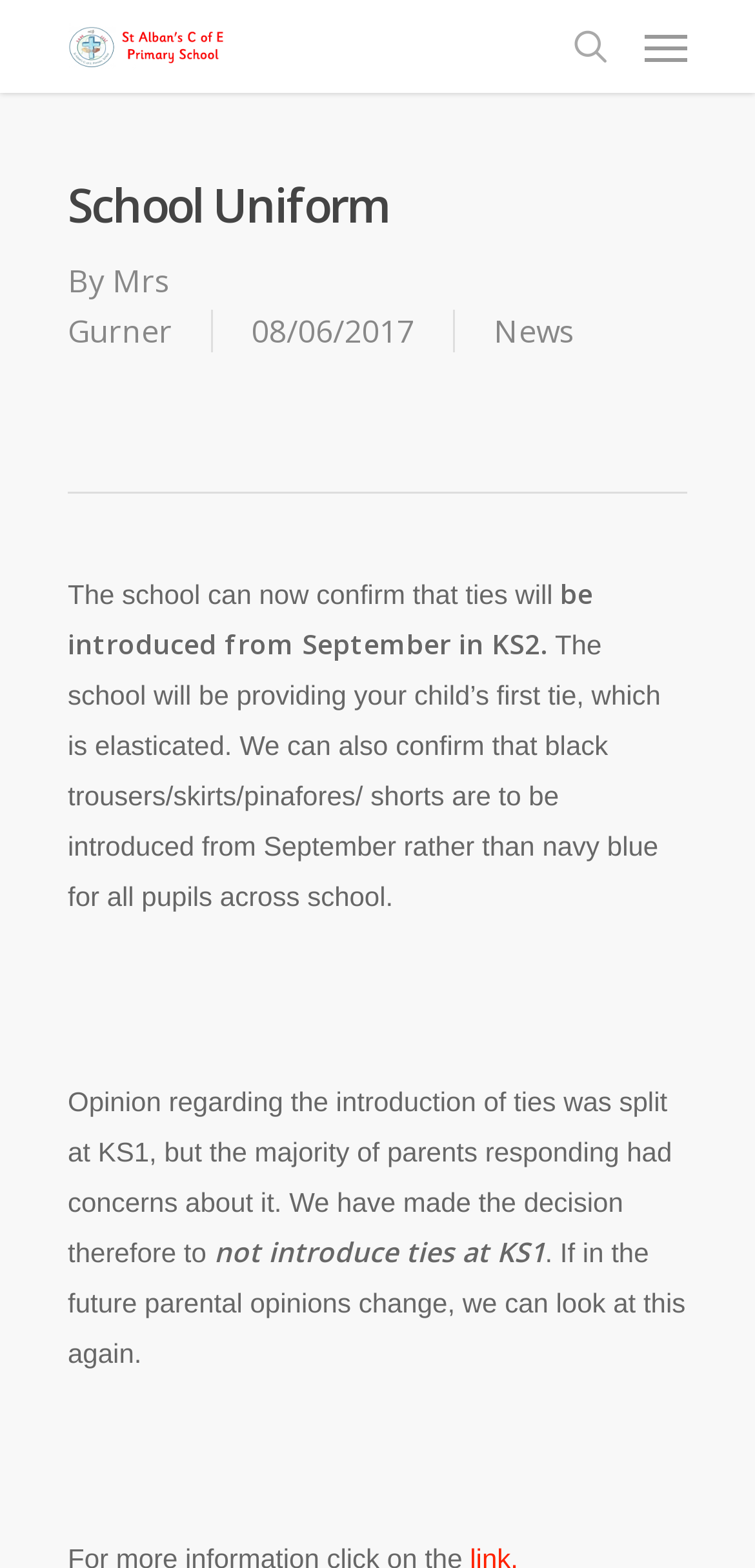Produce an extensive caption that describes everything on the webpage.

The webpage is about the school uniform policy at Wickersley St Alban's CE Primary. At the top left, there is a link to the school's homepage, accompanied by a school logo image. On the top right, there is a navigation menu link. 

Below the navigation menu, there is a heading that reads "School Uniform". Underneath the heading, there is a brief description of the article, including the author's name, "Mrs Gurner", and the date "08/06/2017". 

To the right of the author's name and date, there is a link to the "News" section. The main content of the webpage is an article about the school's decision to introduce ties for Key Stage 2 (KS2) students from September, with the school providing the first tie. The article also mentions that black trousers, skirts, pinafores, and shorts will be introduced instead of navy blue for all pupils. 

Further down, the article discusses the opinions of parents regarding the introduction of ties for Key Stage 1 (KS1) students, with the majority expressing concerns, leading to the decision not to introduce ties for KS1 students. The article concludes by stating that if parental opinions change in the future, the school may reconsider introducing ties for KS1 students.